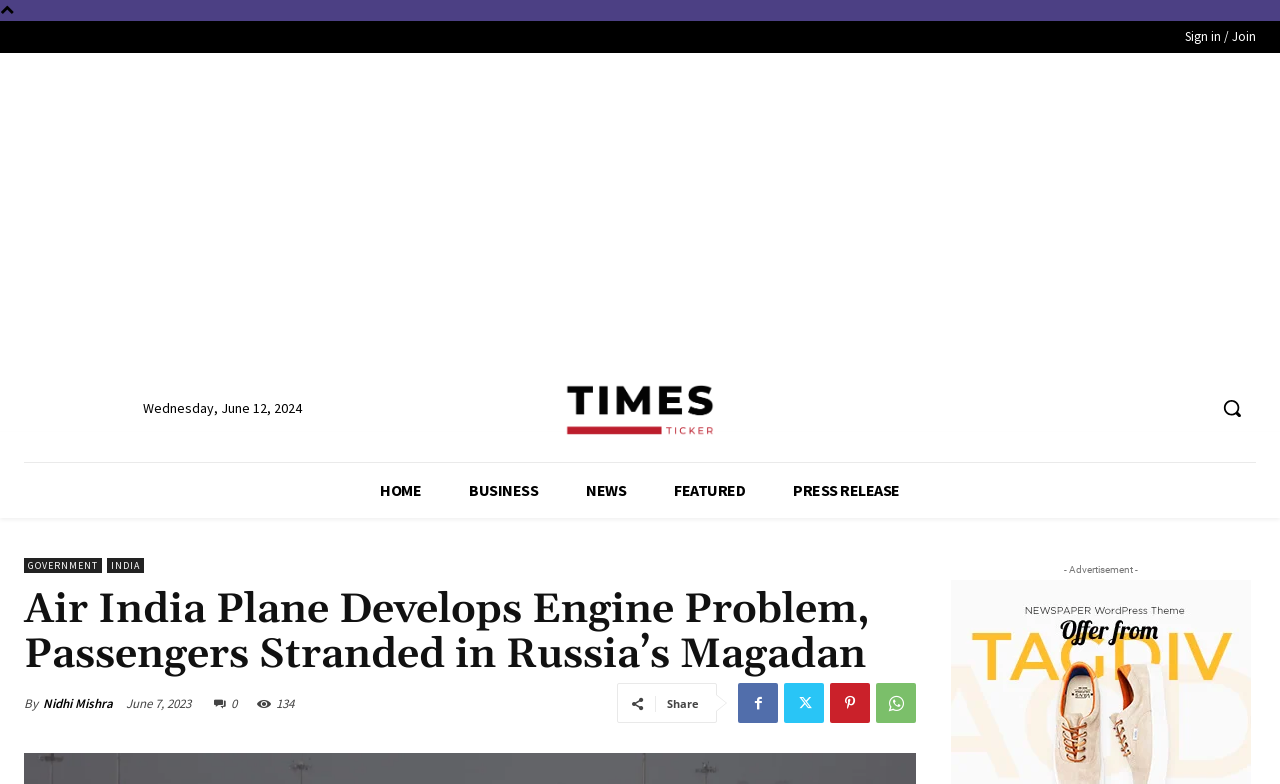Select the bounding box coordinates of the element I need to click to carry out the following instruction: "Click on the Knowland logo".

None